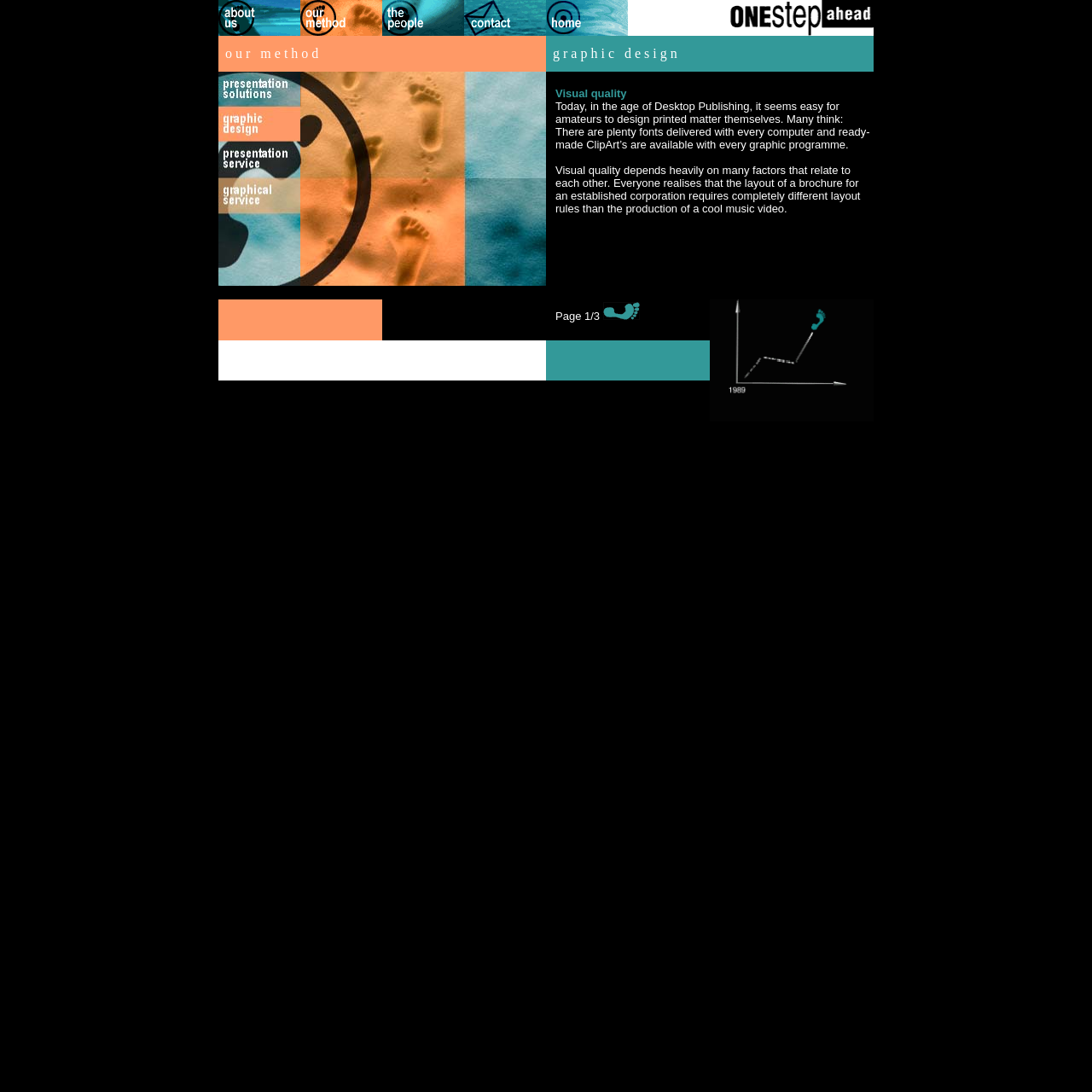Please provide a one-word or short phrase answer to the question:
How many table rows are on this webpage?

6